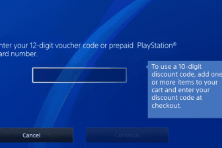Utilize the details in the image to give a detailed response to the question: How many digits is the voucher code?

The user is prompted to input a 12-digit voucher code or prepaid PlayStation card number in the designated blank field.